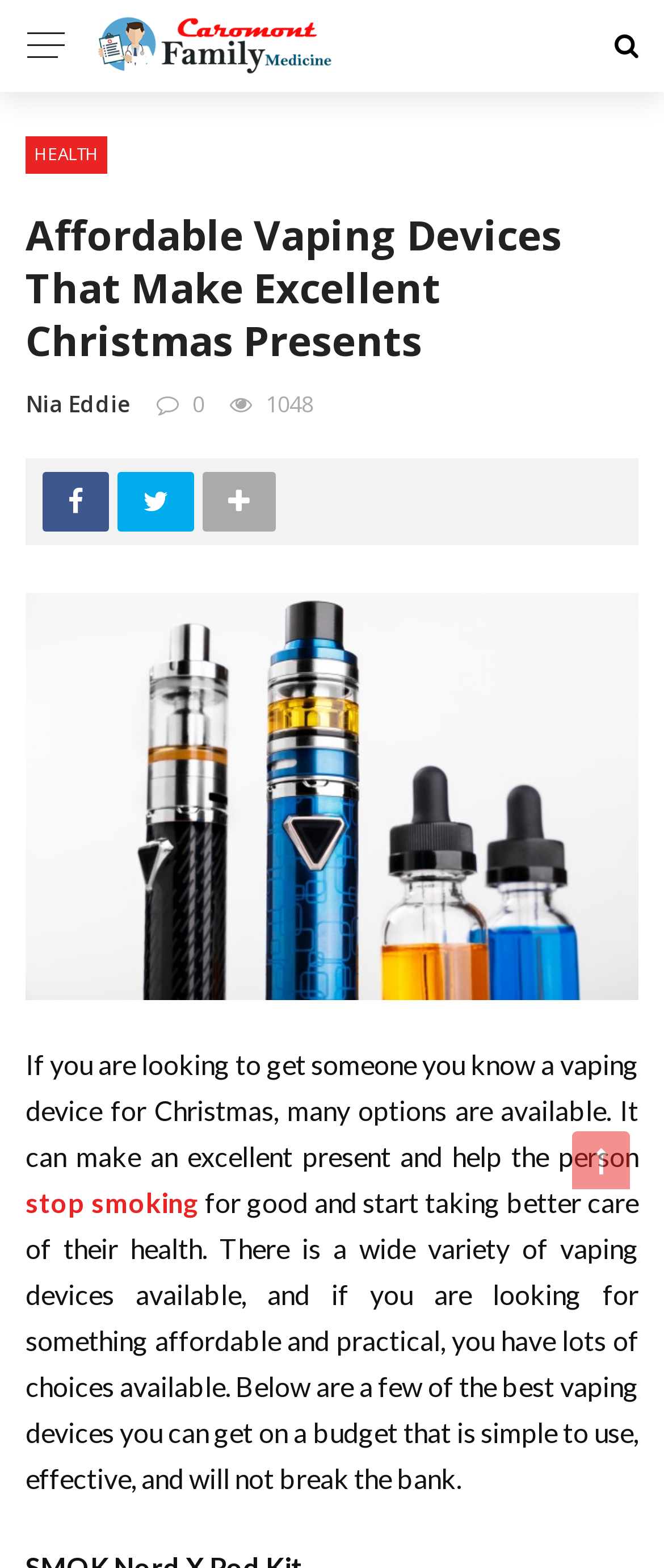What is the purpose of vaping devices?
Based on the image, give a concise answer in the form of a single word or short phrase.

Help stop smoking